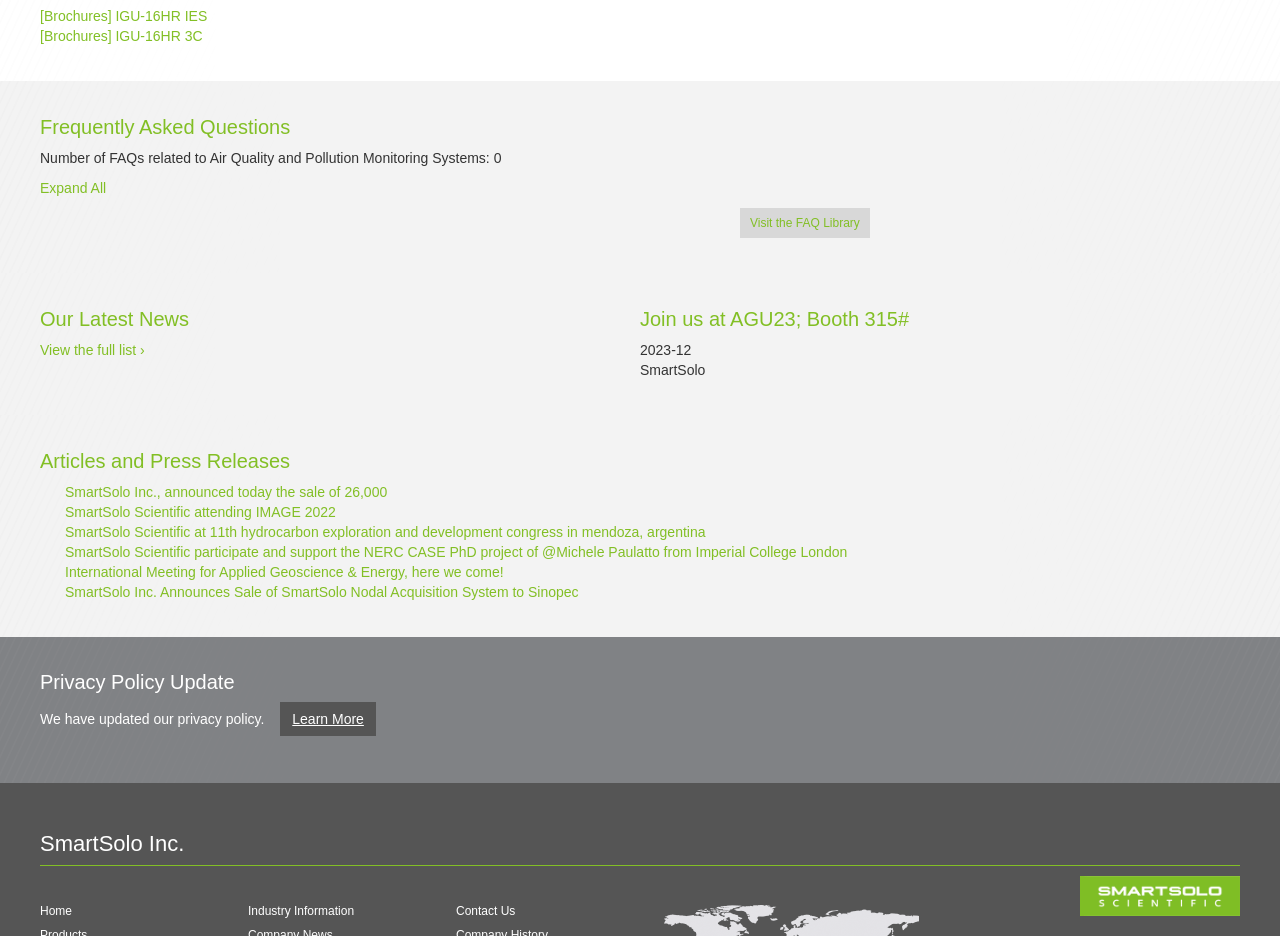Please locate the bounding box coordinates of the element that should be clicked to achieve the given instruction: "View IES brochure".

[0.09, 0.009, 0.162, 0.026]